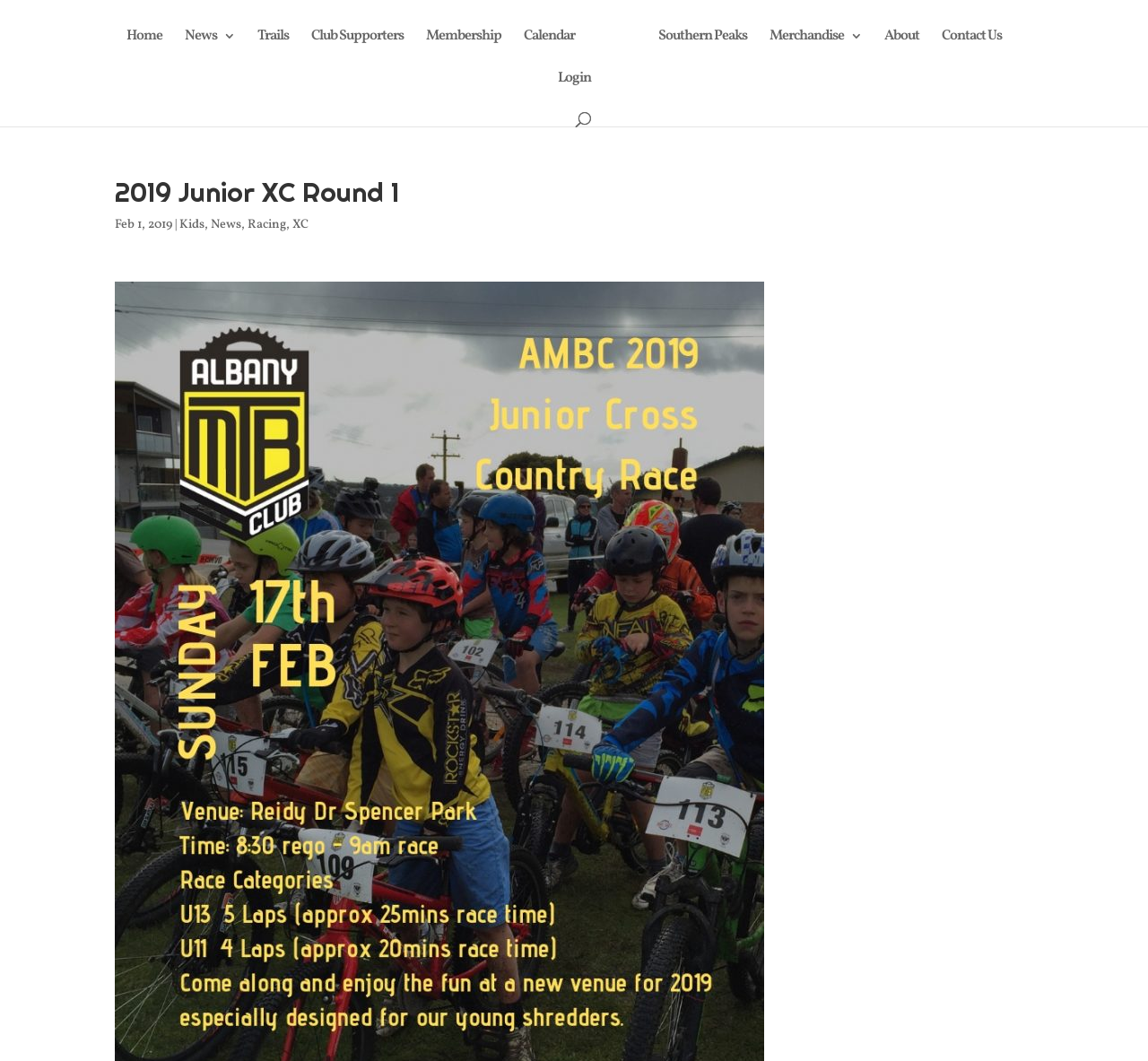Can you find the bounding box coordinates of the area I should click to execute the following instruction: "login to the system"?

[0.486, 0.068, 0.514, 0.107]